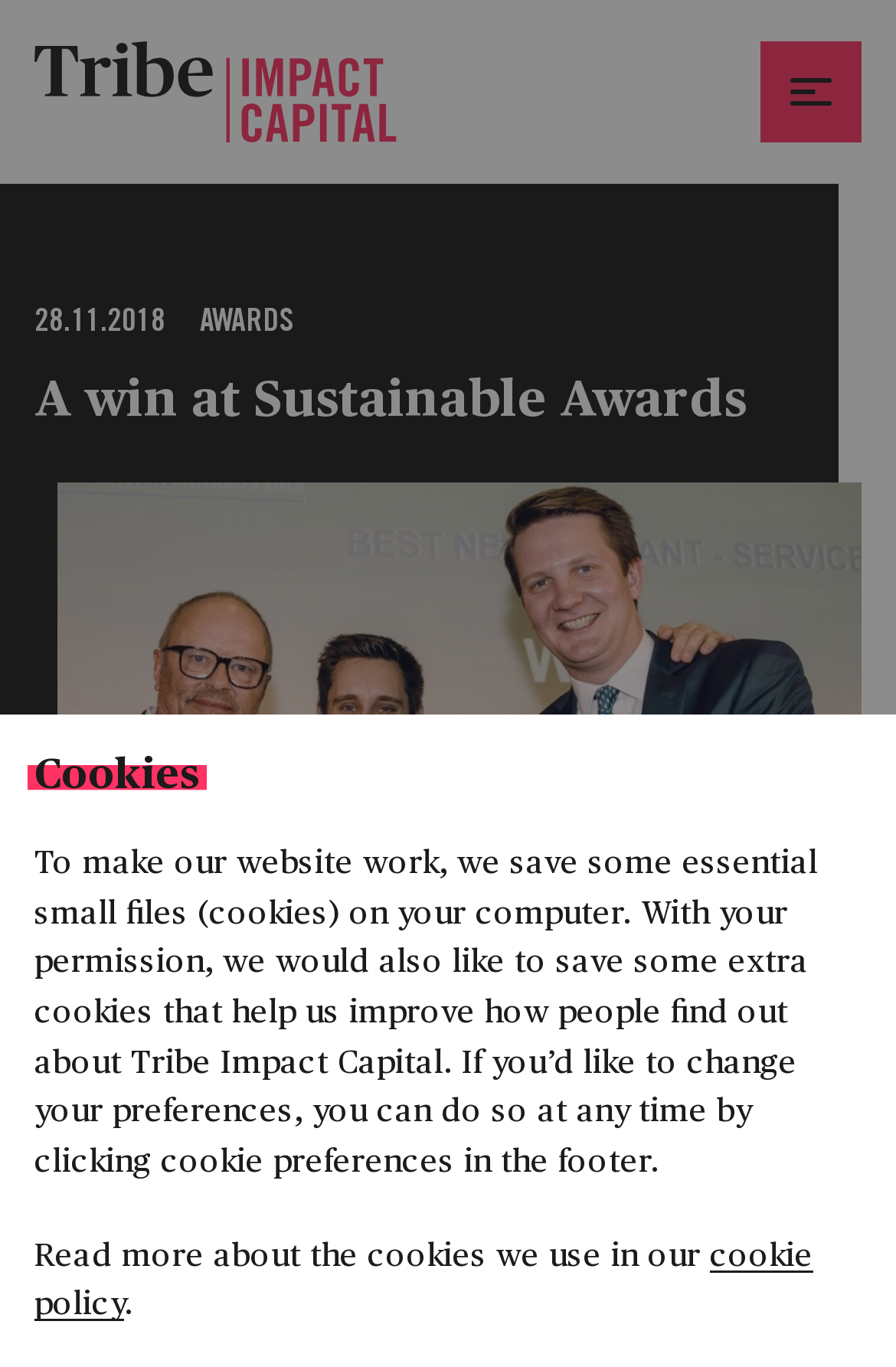Generate the text of the webpage's primary heading.

A win at Sustainable Awards